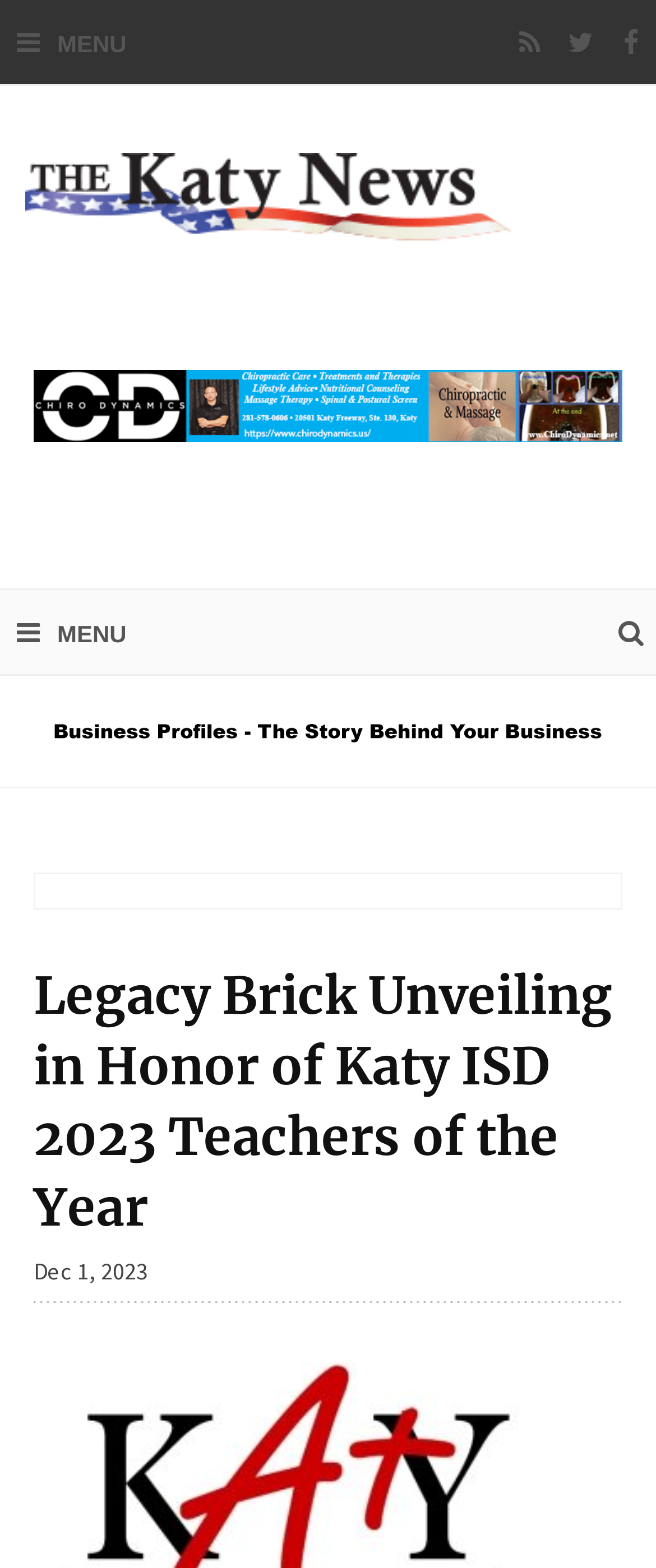Summarize the webpage with a detailed and informative caption.

The webpage is dedicated to celebrating the 74 remarkable Katy ISD Teachers of the Year. At the top left corner, there is a display menu. On the top right side, there are three social media links, represented by icons. Next to these icons, the website's title, "The Katy News", is displayed, accompanied by its logo.

Below the title, there is a large banner image that spans almost the entire width of the page. The banner contains a headline that reads "Legacy Brick Unveiling in Honor of Katy ISD 2023 Teachers of the Year". 

On the top right side, there is another display menu and a search form. Below the banner, there is a link with an accompanying image. This link is positioned near the center of the page.

The main content of the page is headed by a title, "Legacy Brick Unveiling in Honor of Katy ISD 2023 Teachers of the Year", which is followed by a date, "Dec 1, 2023".